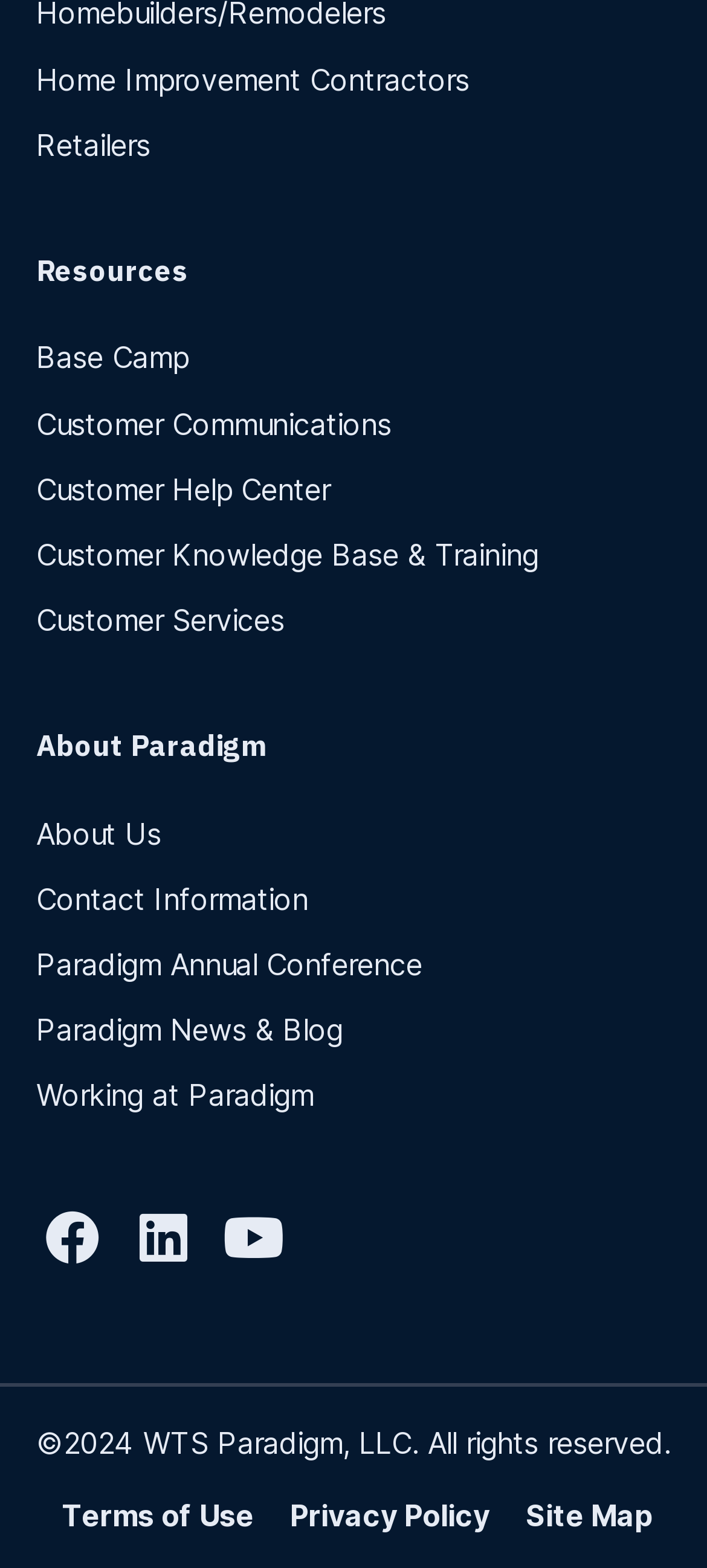What is the copyright information at the bottom of the page?
Provide a detailed and well-explained answer to the question.

The copyright information is located at the bottom of the page with a bounding box of [0.051, 0.907, 0.949, 0.933] and has the text '2024 WTS Paradigm, LLC. All rights reserved.'.